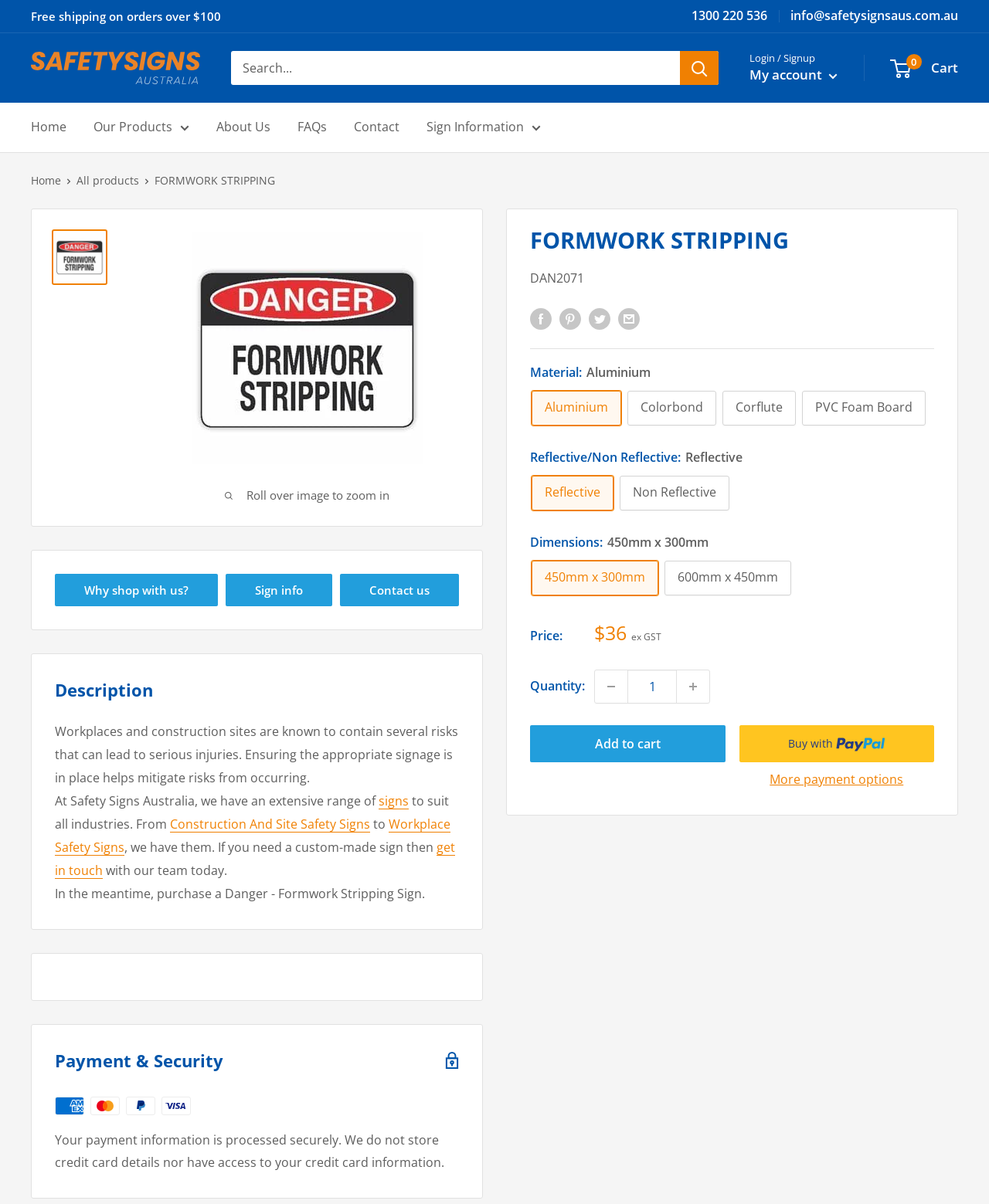Please respond to the question with a concise word or phrase:
What is the minimum order amount for free shipping?

100